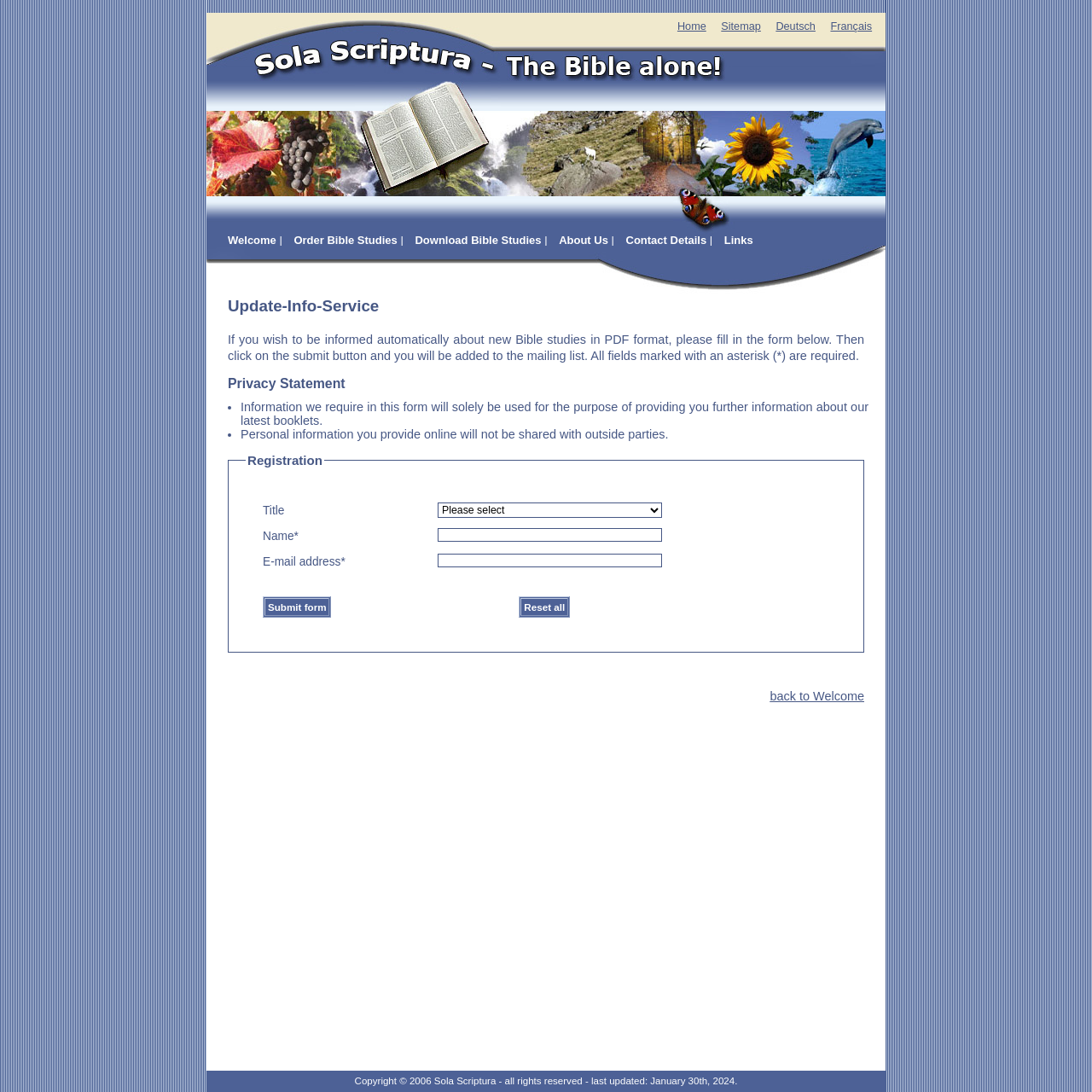Pinpoint the bounding box coordinates of the element to be clicked to execute the instruction: "Click on the Home link".

[0.62, 0.019, 0.647, 0.03]